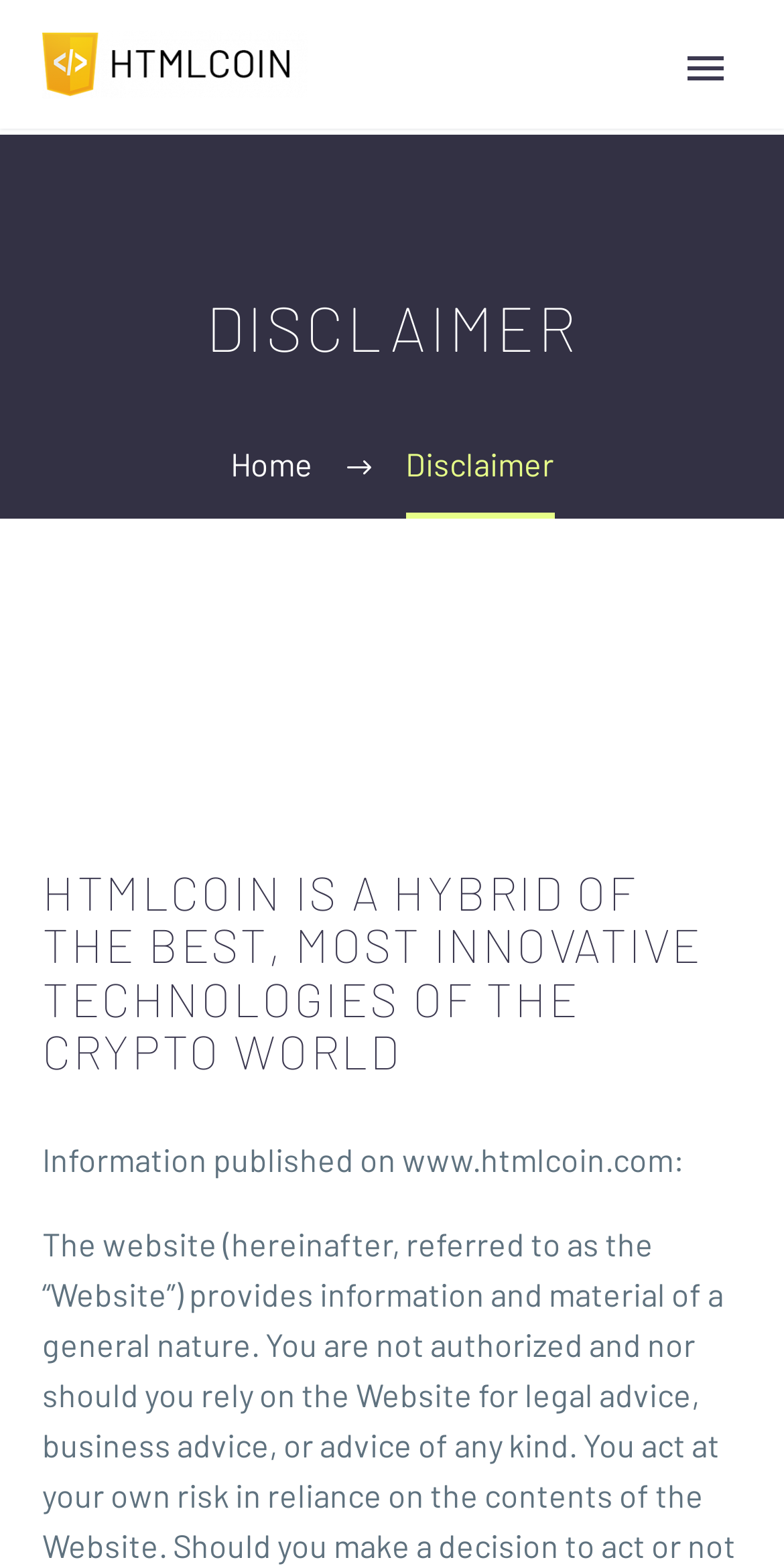What is the main topic of the disclaimer?
Please provide a comprehensive and detailed answer to the question.

The heading element 'DISCLAIMER' and the StaticText element 'Disclaimer' suggest that the main topic of the disclaimer is related to HTMLCOIN. Additionally, the heading element 'HTMLCOIN IS A HYBRID OF THE BEST, MOST INNOVATIVE TECHNOLOGIES OF THE CRYPTO WORLD' further supports this conclusion.